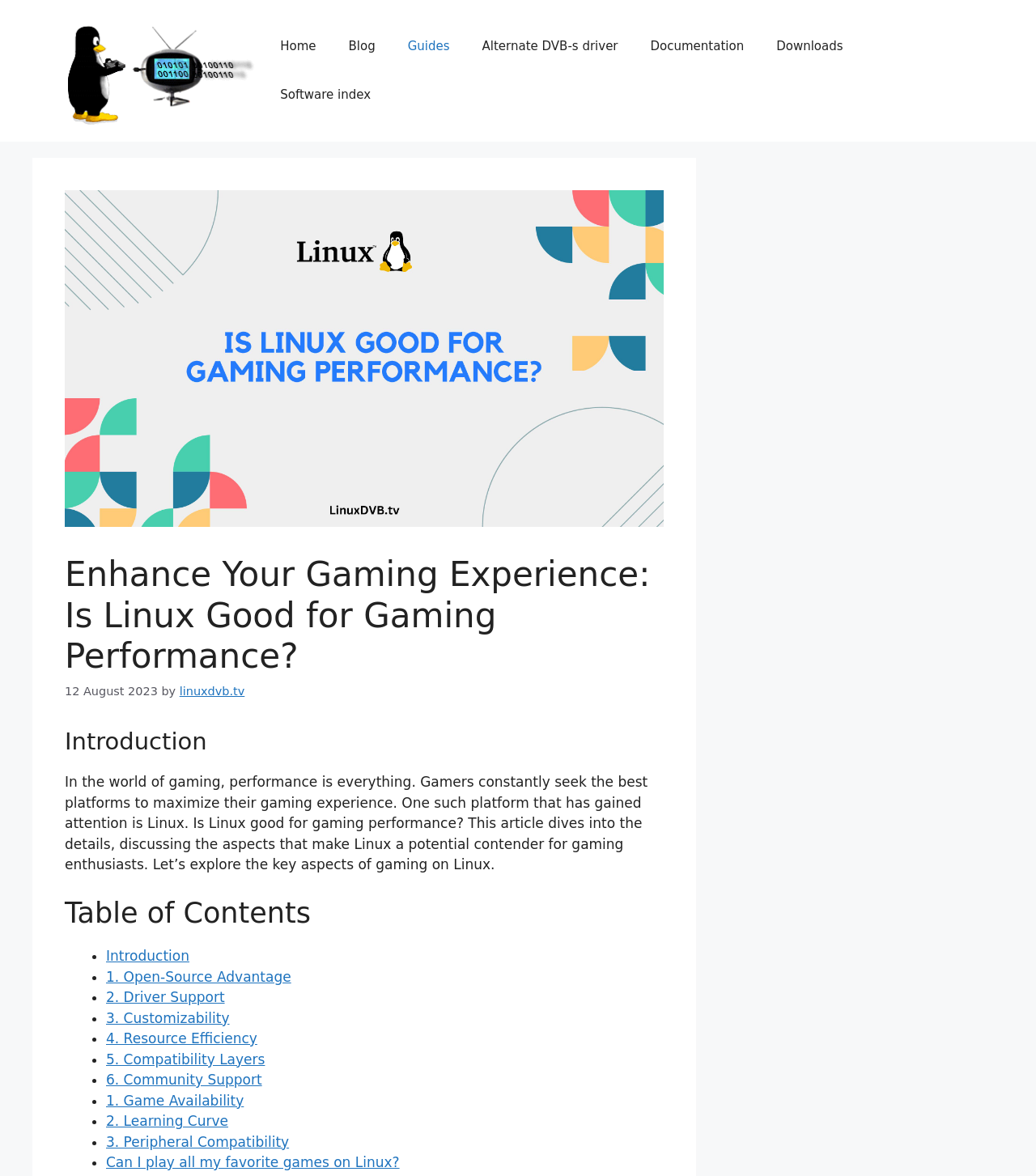Given the element description: "Home", predict the bounding box coordinates of the UI element it refers to, using four float numbers between 0 and 1, i.e., [left, top, right, bottom].

[0.255, 0.019, 0.321, 0.06]